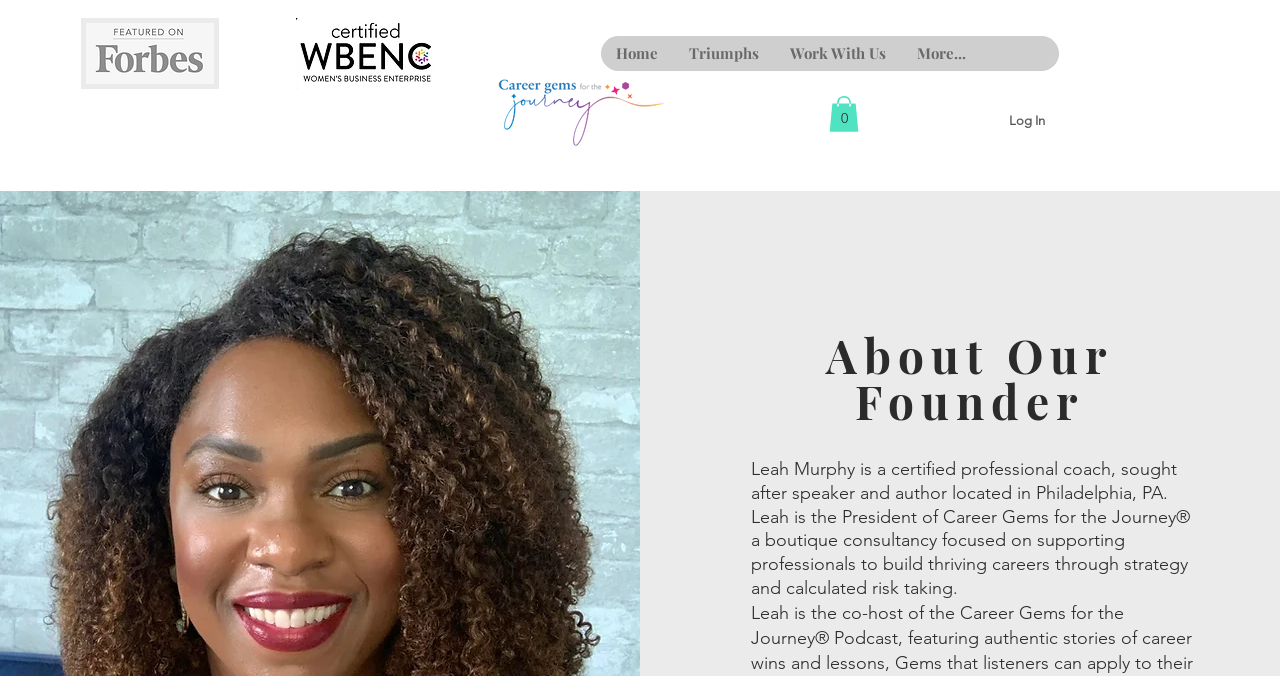Identify the bounding box of the UI element described as follows: "0". Provide the coordinates as four float numbers in the range of 0 to 1 [left, top, right, bottom].

[0.648, 0.142, 0.671, 0.195]